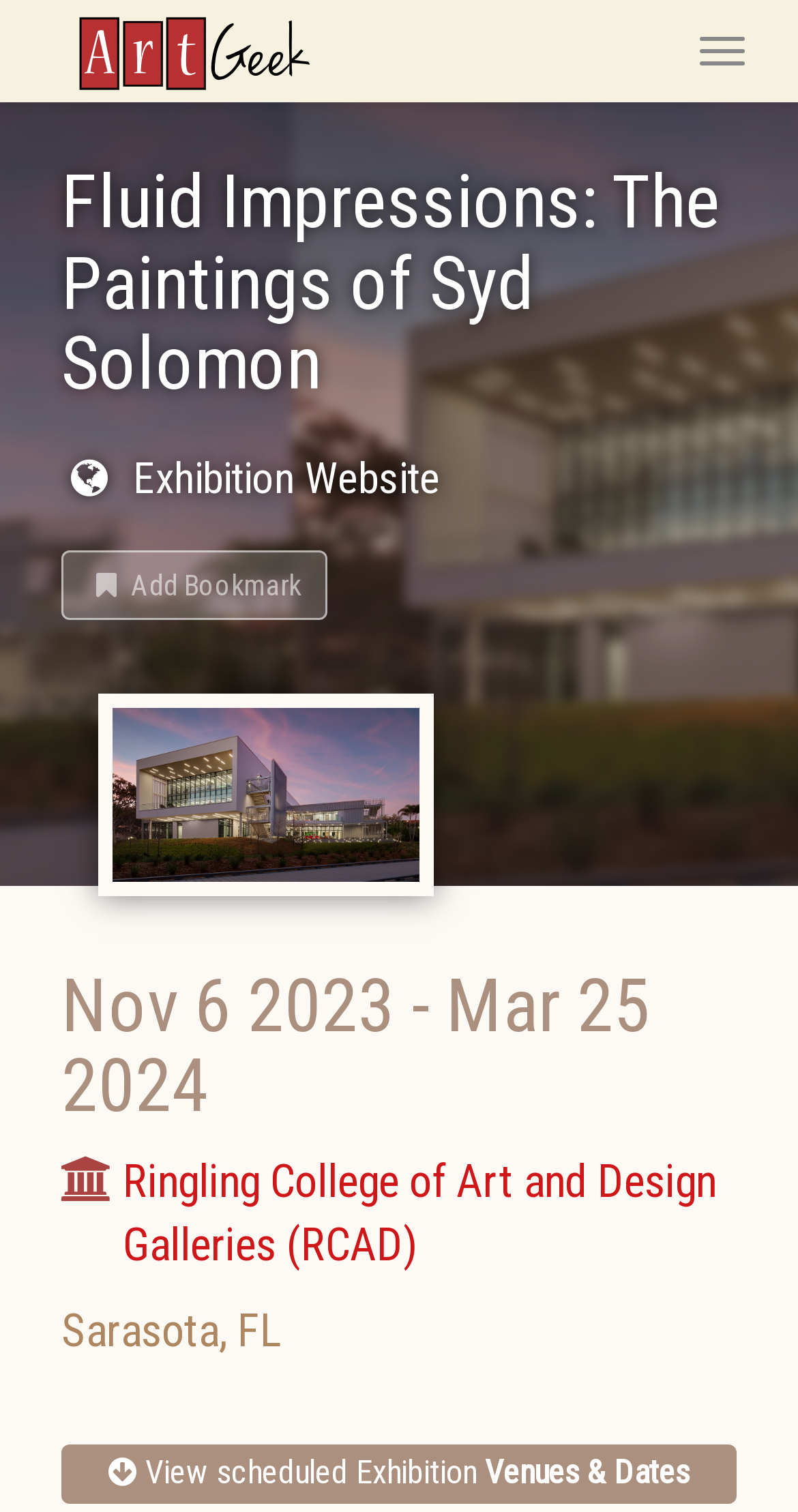What is the purpose of the button with the icon?
Using the image as a reference, give a one-word or short phrase answer.

Add Bookmark